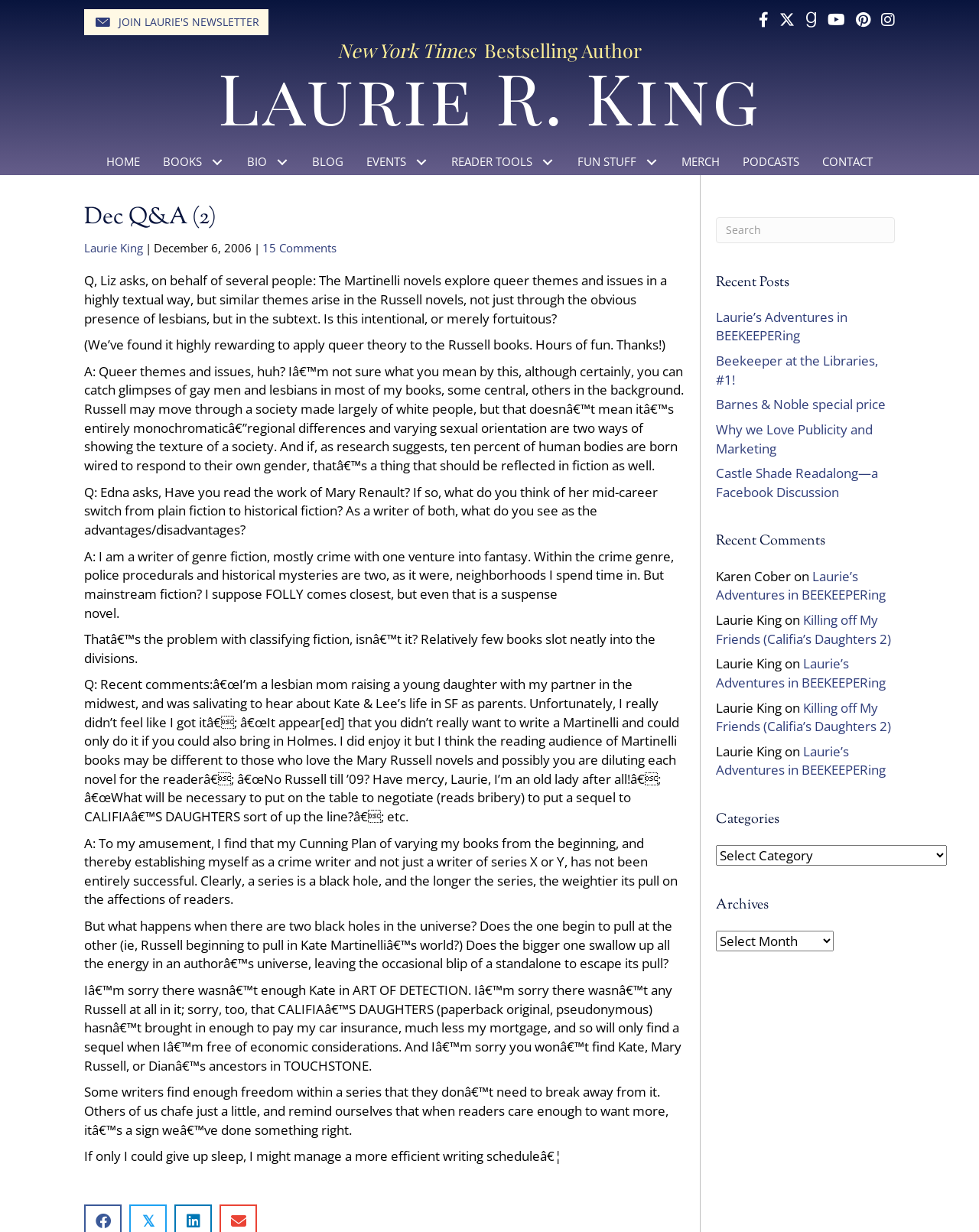Give a concise answer using only one word or phrase for this question:
Is there a search function on the page?

Yes